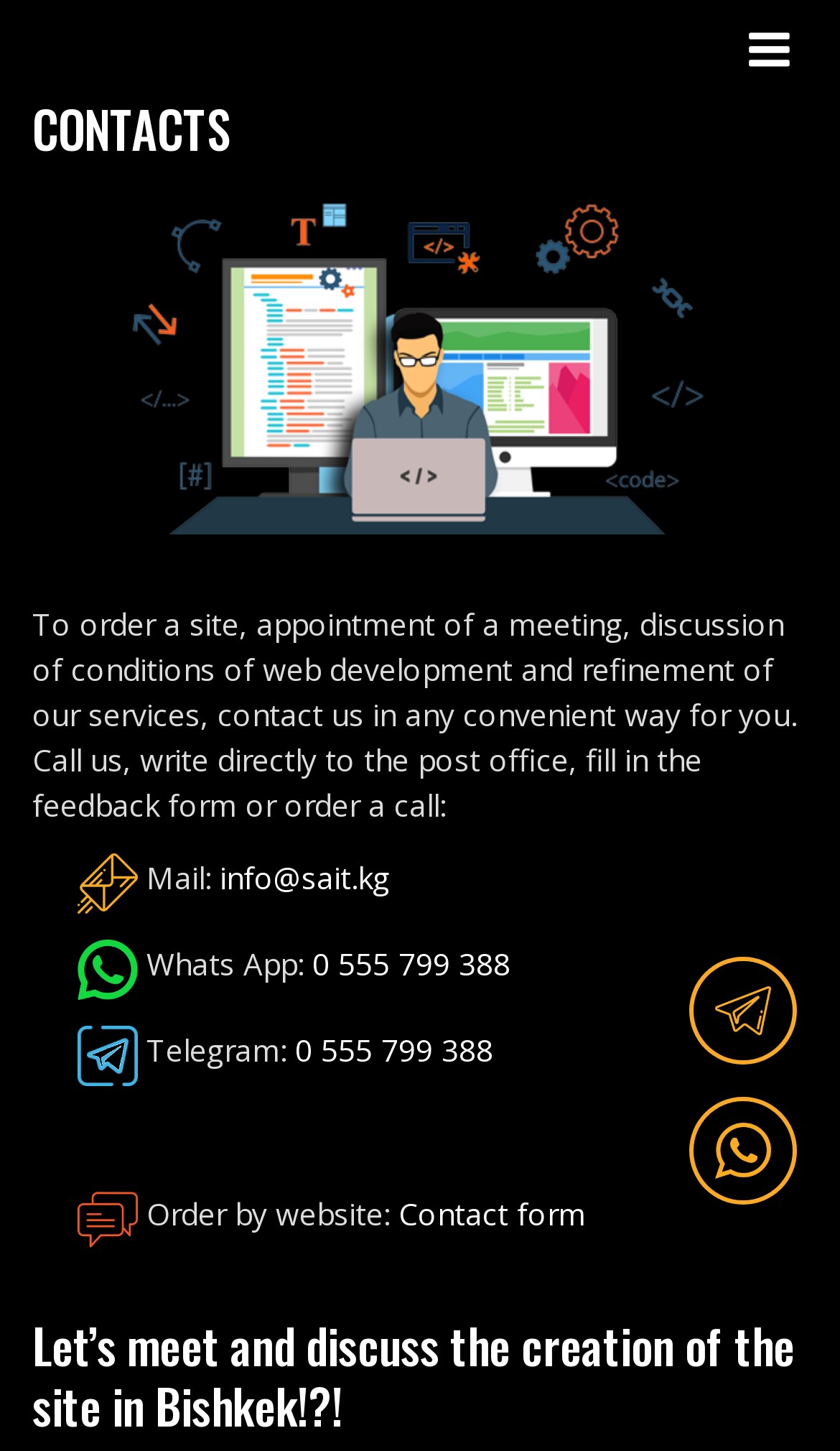What is the email address to contact?
Provide a detailed and well-explained answer to the question.

I found the email address to contact by looking at the link 'info@sait.kg' which is next to the text 'Mail:'.